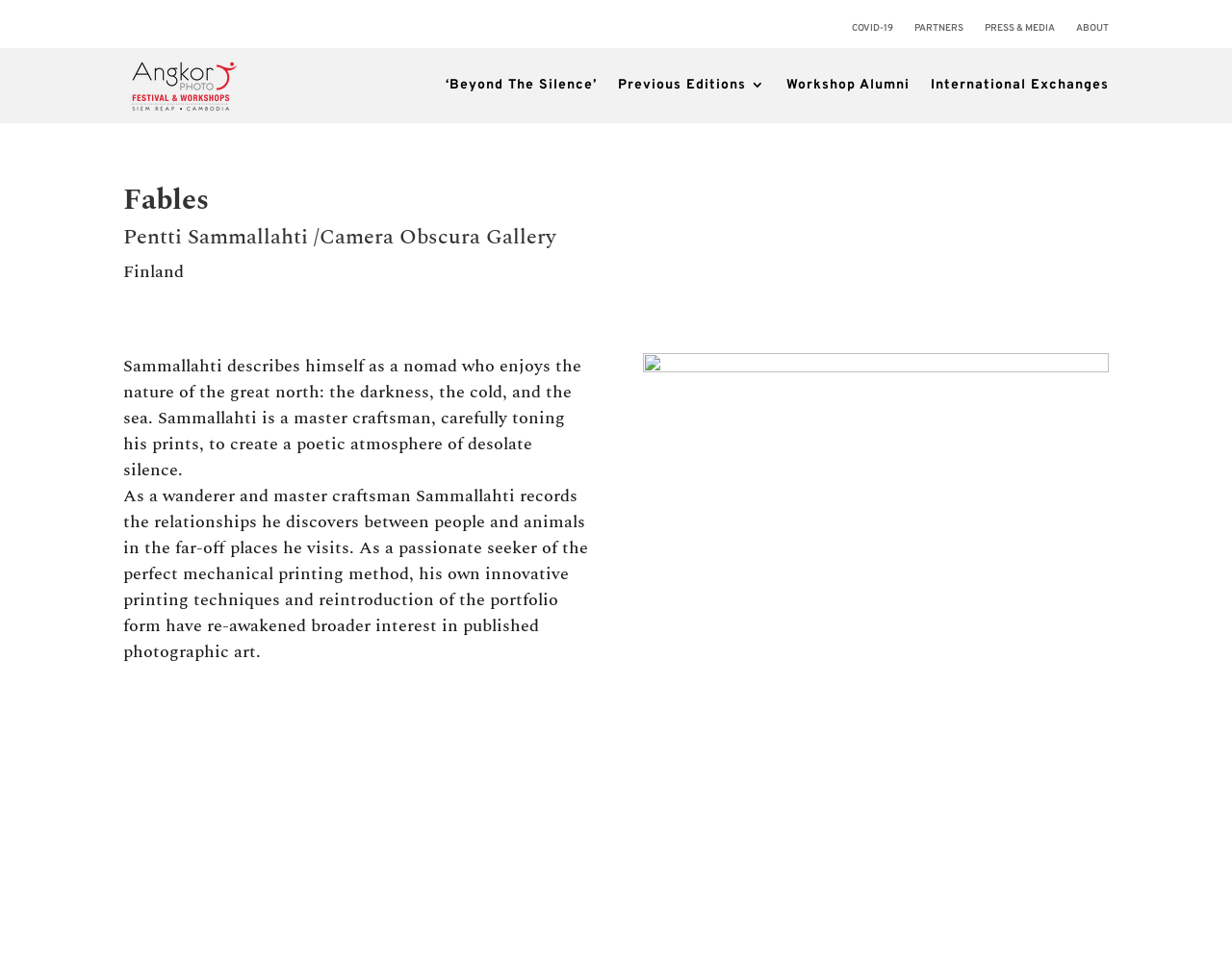Could you please study the image and provide a detailed answer to the question:
What is the photographer's printing method?

I found the answer by reading the StaticText element with the text '...his own innovative printing techniques...' at coordinates [0.1, 0.5, 0.477, 0.688]. This text is describing the photographer's printing method as mechanical.